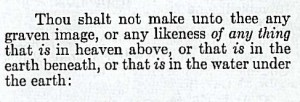Explain what is happening in the image with elaborate details.

The image features a religious text, specifically a verse that reads, "Thou shalt not make unto thee any graven image, or any likeness of any thing that is in heaven above, or that is in the earth beneath, or that is in the water under the earth." This excerpt represents one of the commandments traditionally attributed to the moral and ethical guidelines found in sacred texts. The presentation emphasizes the significance of the text, which serves as a directive regarding the creation of images and representations, potentially reflecting cultural or religious beliefs surrounding idolatry. This commandment invites contemplation on the nature of worship and the values associated with it, urging followers to consider the implications of physical representations in their spiritual practices.